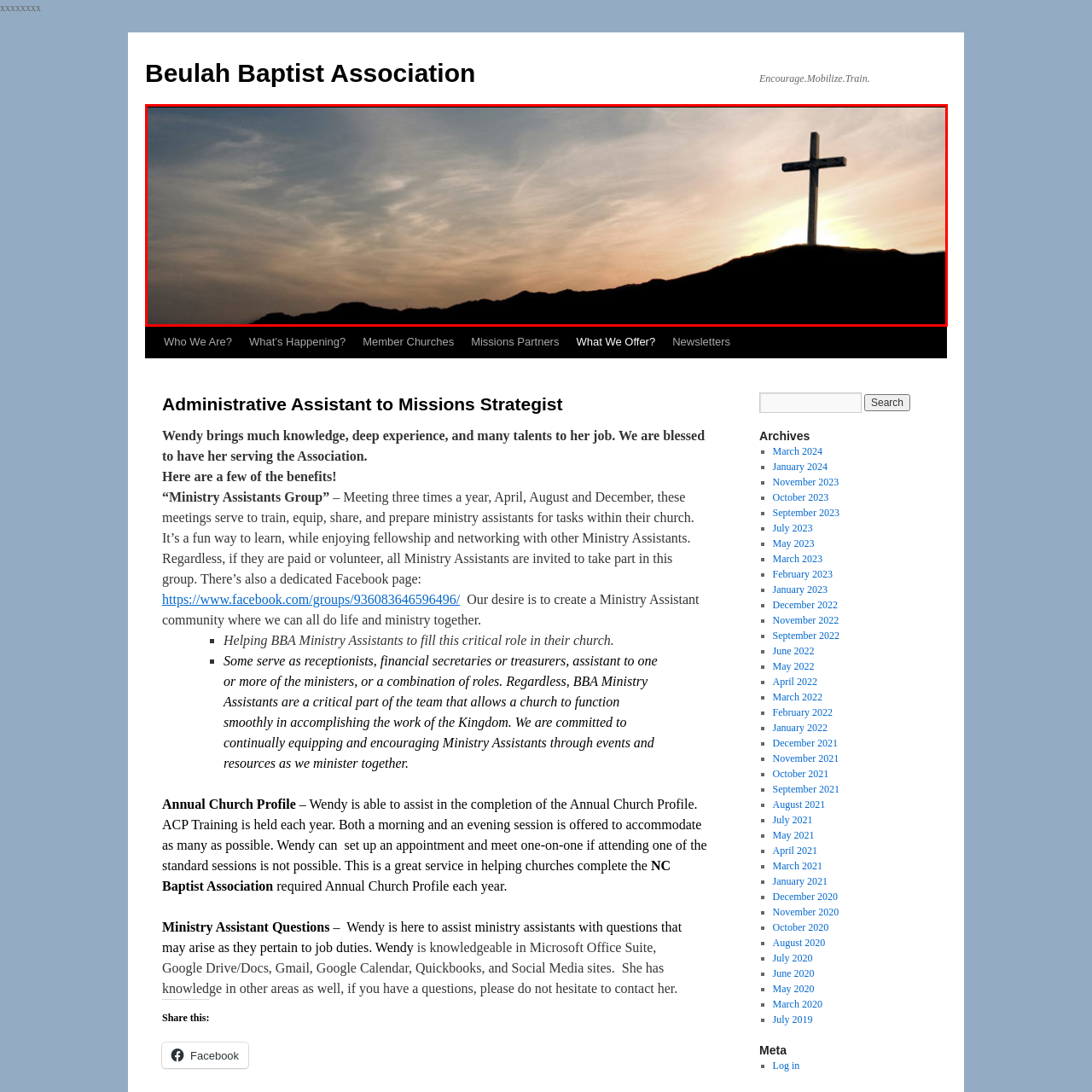Analyze the image encased in the red boundary, What does the cross symbolize in the image?
 Respond using a single word or phrase.

Hope and faith